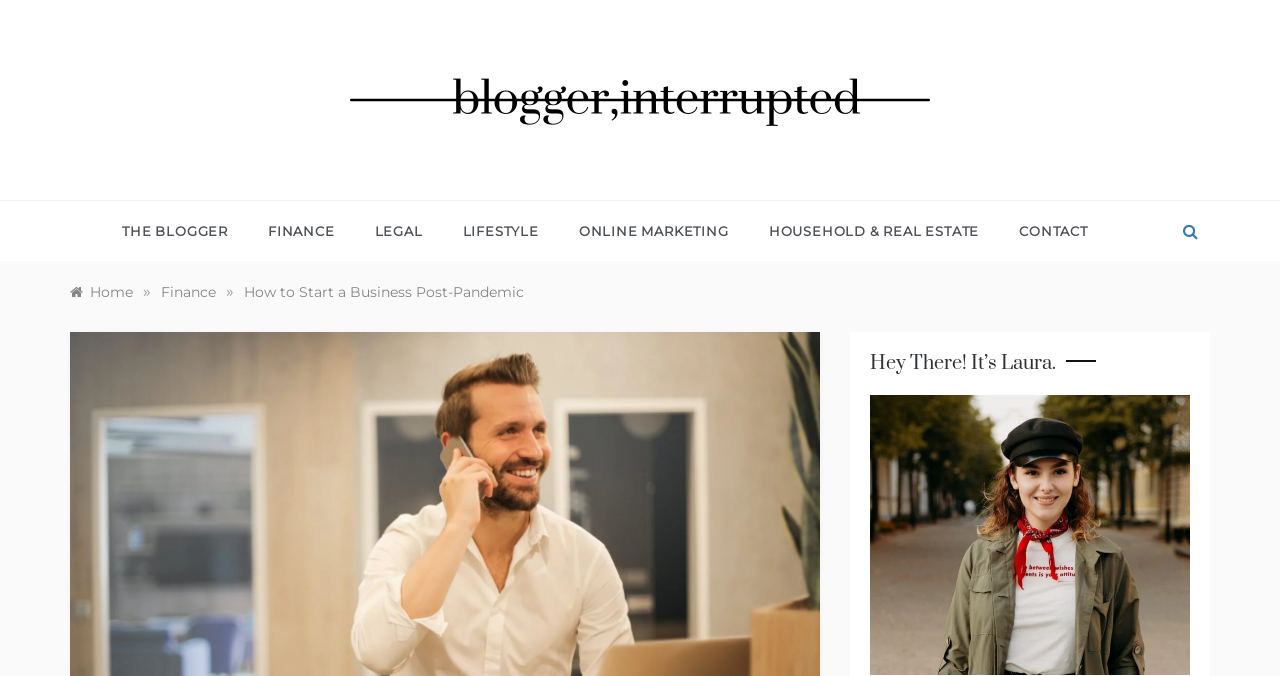Identify the bounding box coordinates of the part that should be clicked to carry out this instruction: "visit the Finance page".

[0.126, 0.419, 0.169, 0.445]